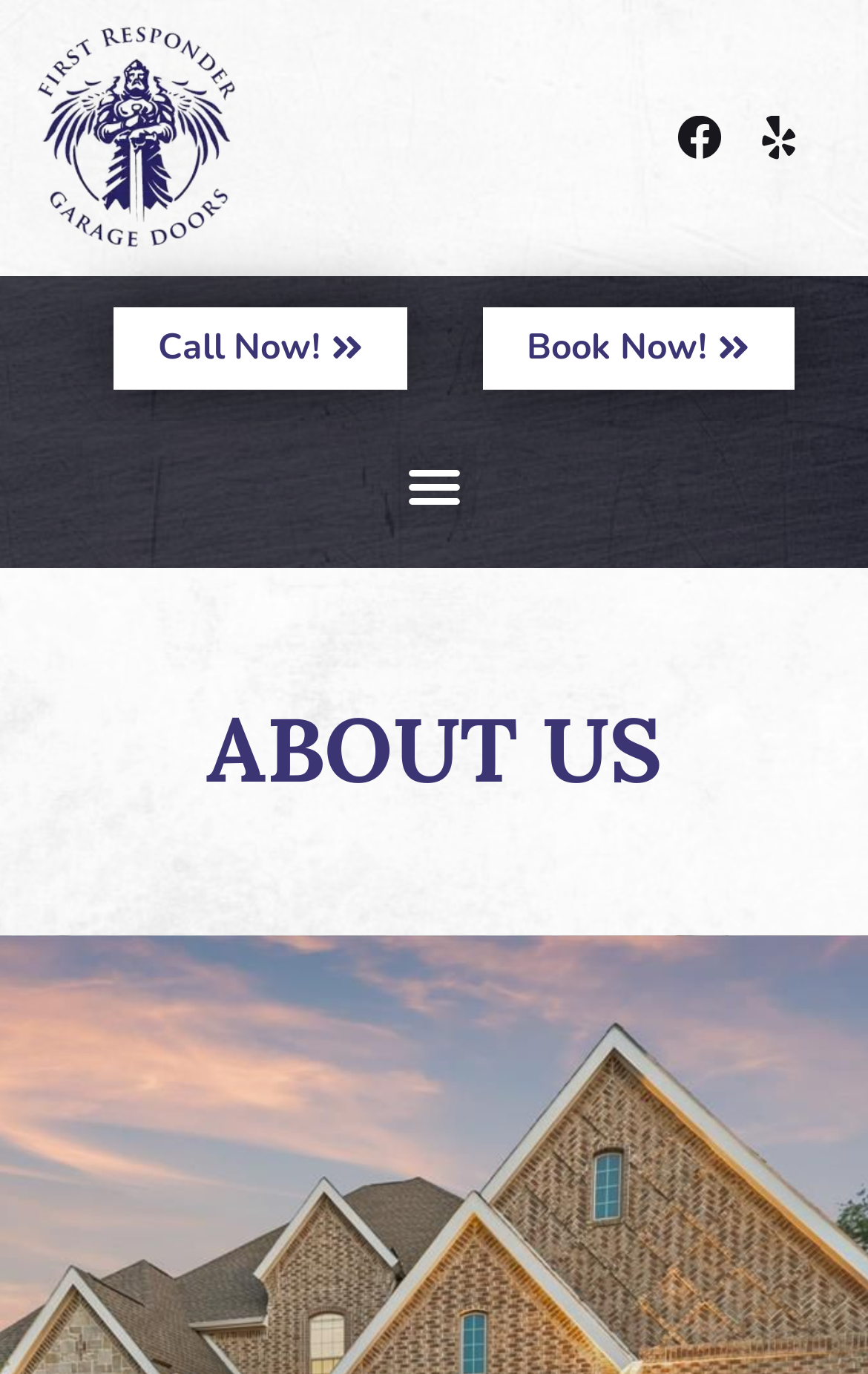How many social media icons are there?
Answer the question with a detailed explanation, including all necessary information.

I counted the social media icons by looking at the top-right corner of the webpage, where I saw two links with the texts 'Facebook-icon' and 'Yelp-icon'.